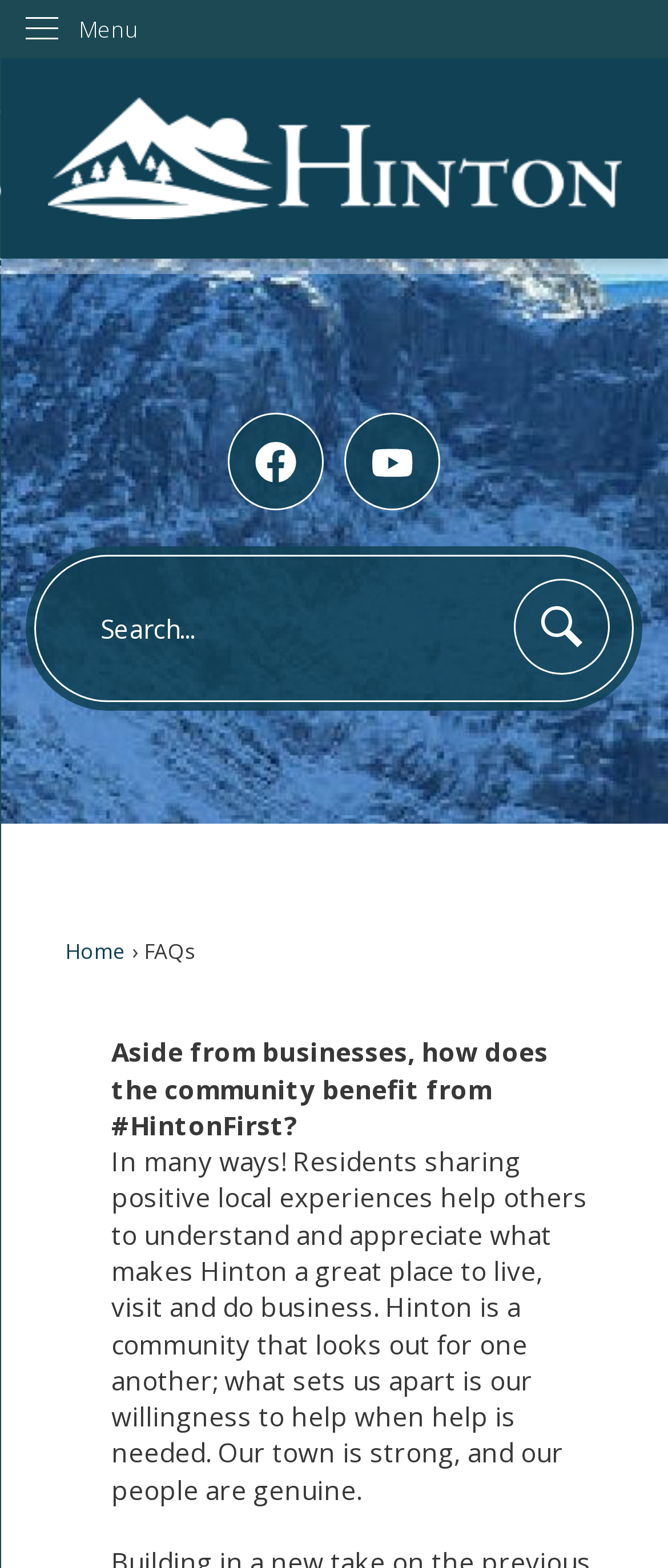Provide the bounding box coordinates for the specified HTML element described in this description: "parent_node: Search name="searchField" placeholder="Search..." title="Search..."". The coordinates should be four float numbers ranging from 0 to 1, in the format [left, top, right, bottom].

[0.052, 0.354, 0.948, 0.448]